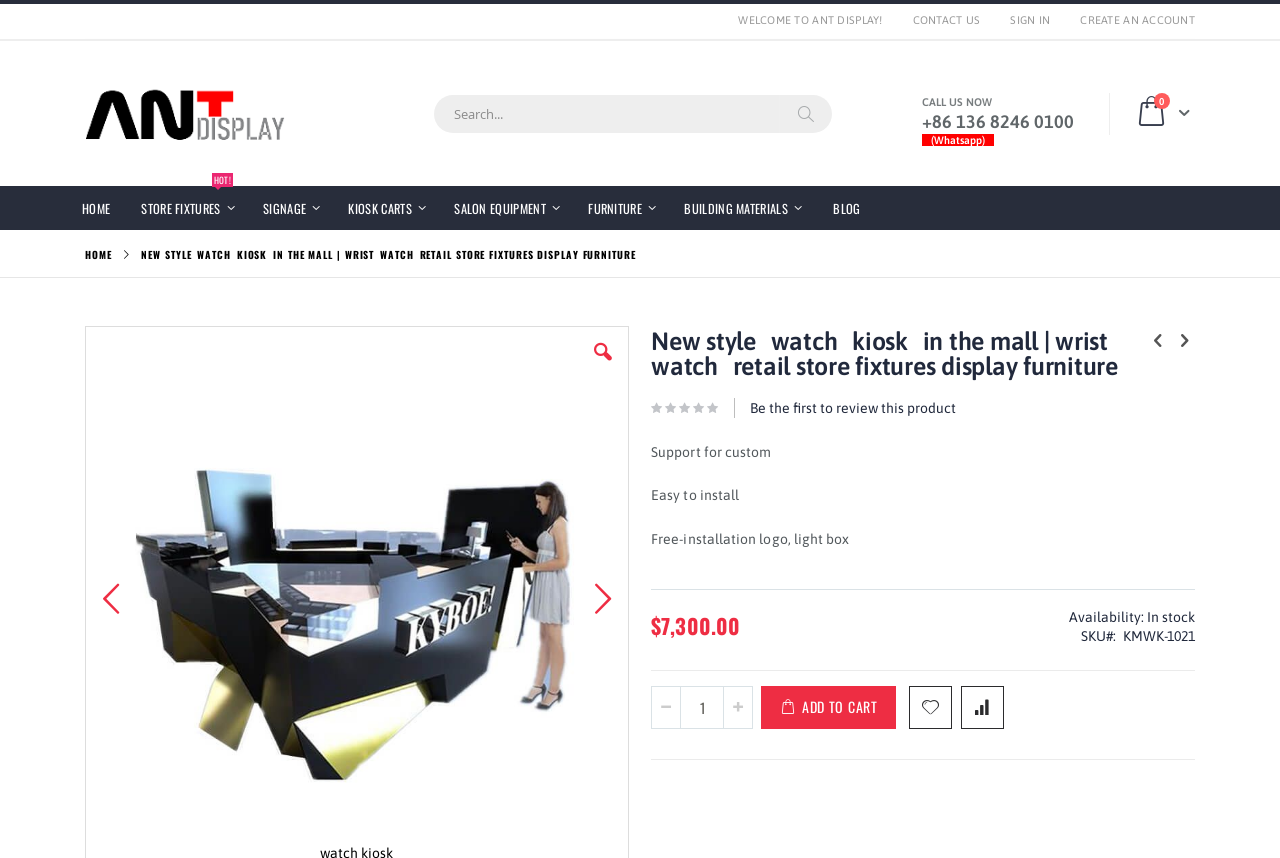Using the webpage screenshot, find the UI element described by parent_node: watch kiosk aria-label="Exit fullscreen". Provide the bounding box coordinates in the format (top-left x, top-left y, bottom-right x, bottom-right y), ensuring all values are floating point numbers between 0 and 1.

[0.451, 0.381, 0.491, 0.474]